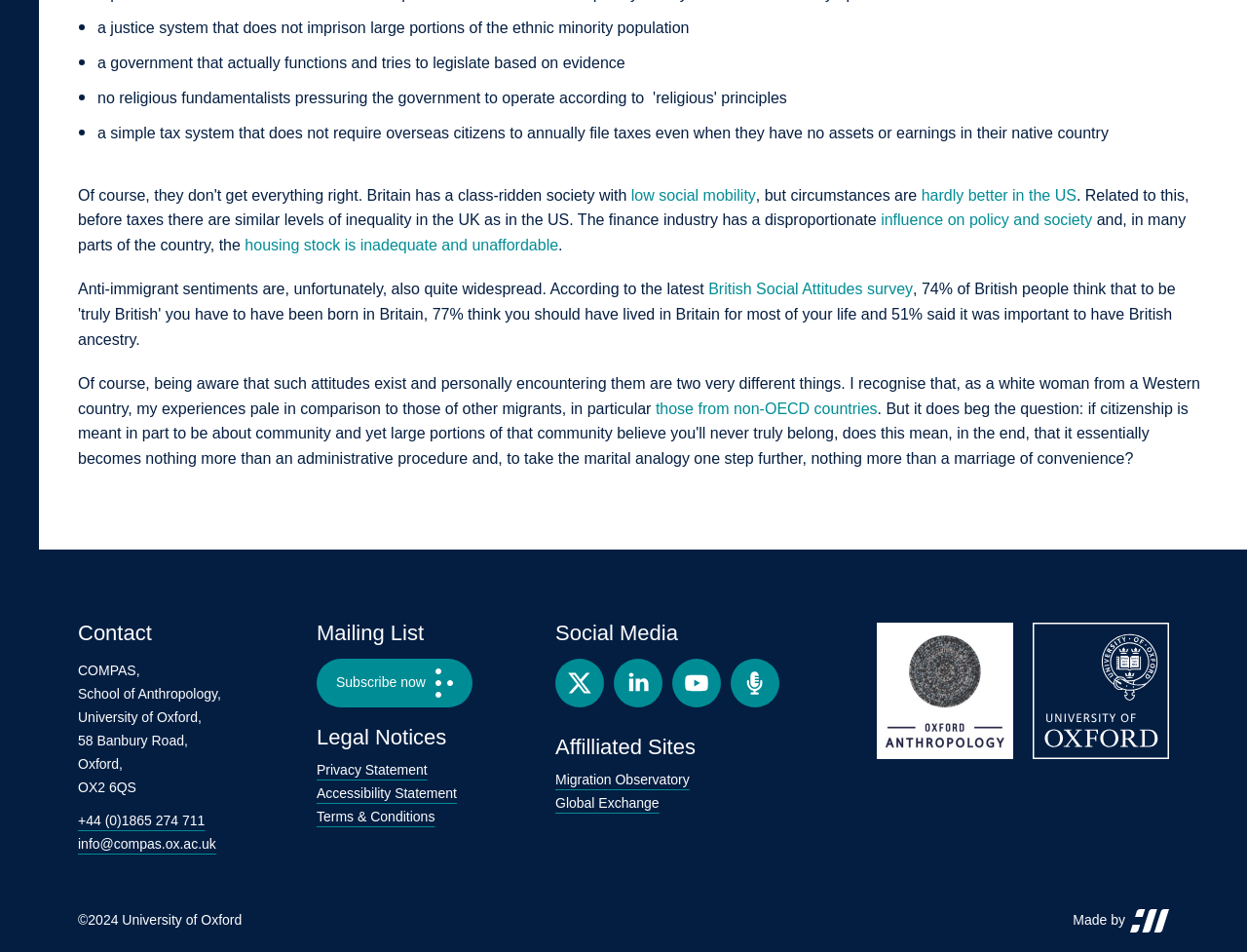What is the link to the Privacy Statement?
Provide an in-depth answer to the question, covering all aspects.

I found the answer by looking at the Legal Notices section, where it provides links to various legal documents, including the Privacy Statement.